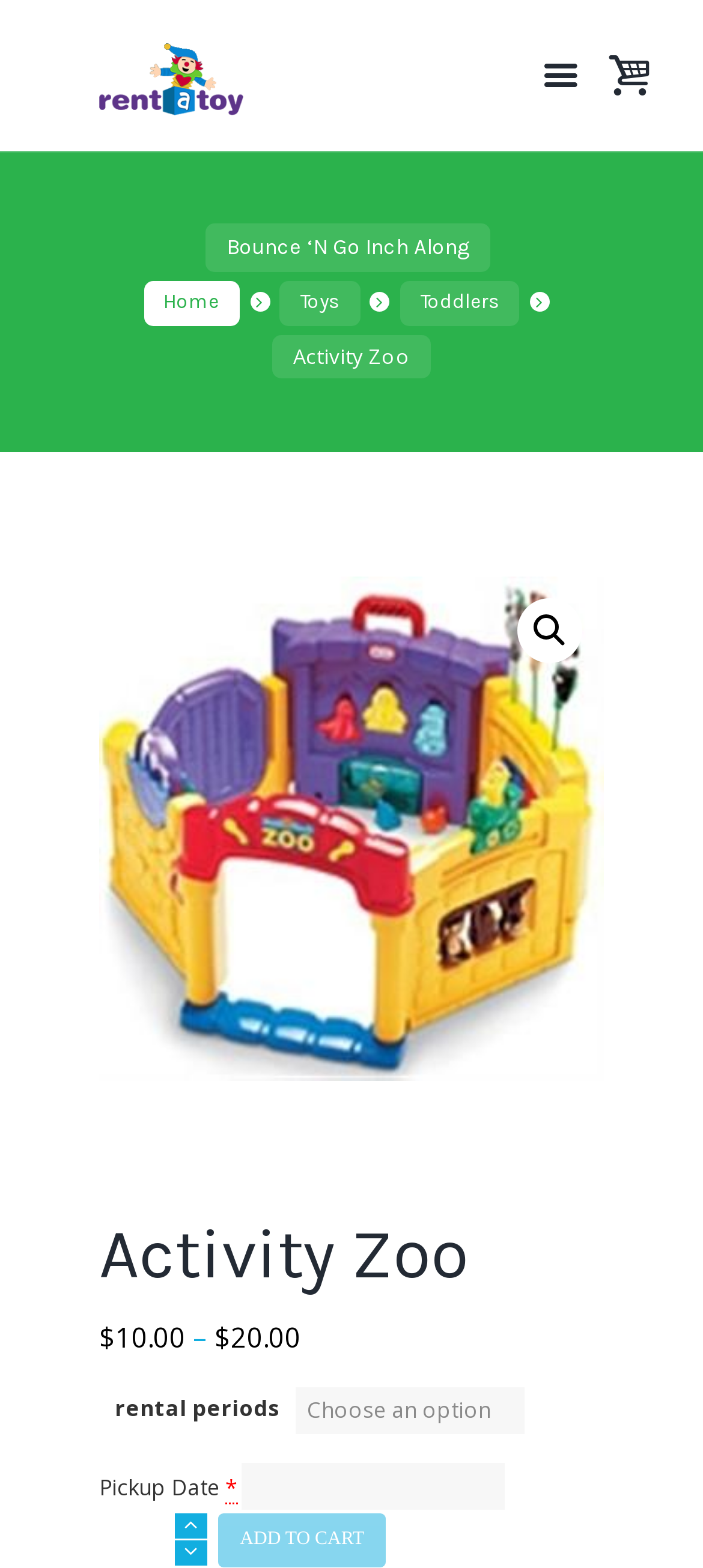Determine the bounding box coordinates for the UI element described. Format the coordinates as (top-left x, top-left y, bottom-right x, bottom-right y) and ensure all values are between 0 and 1. Element description: alt="logo_footer"

[0.141, 0.028, 0.37, 0.084]